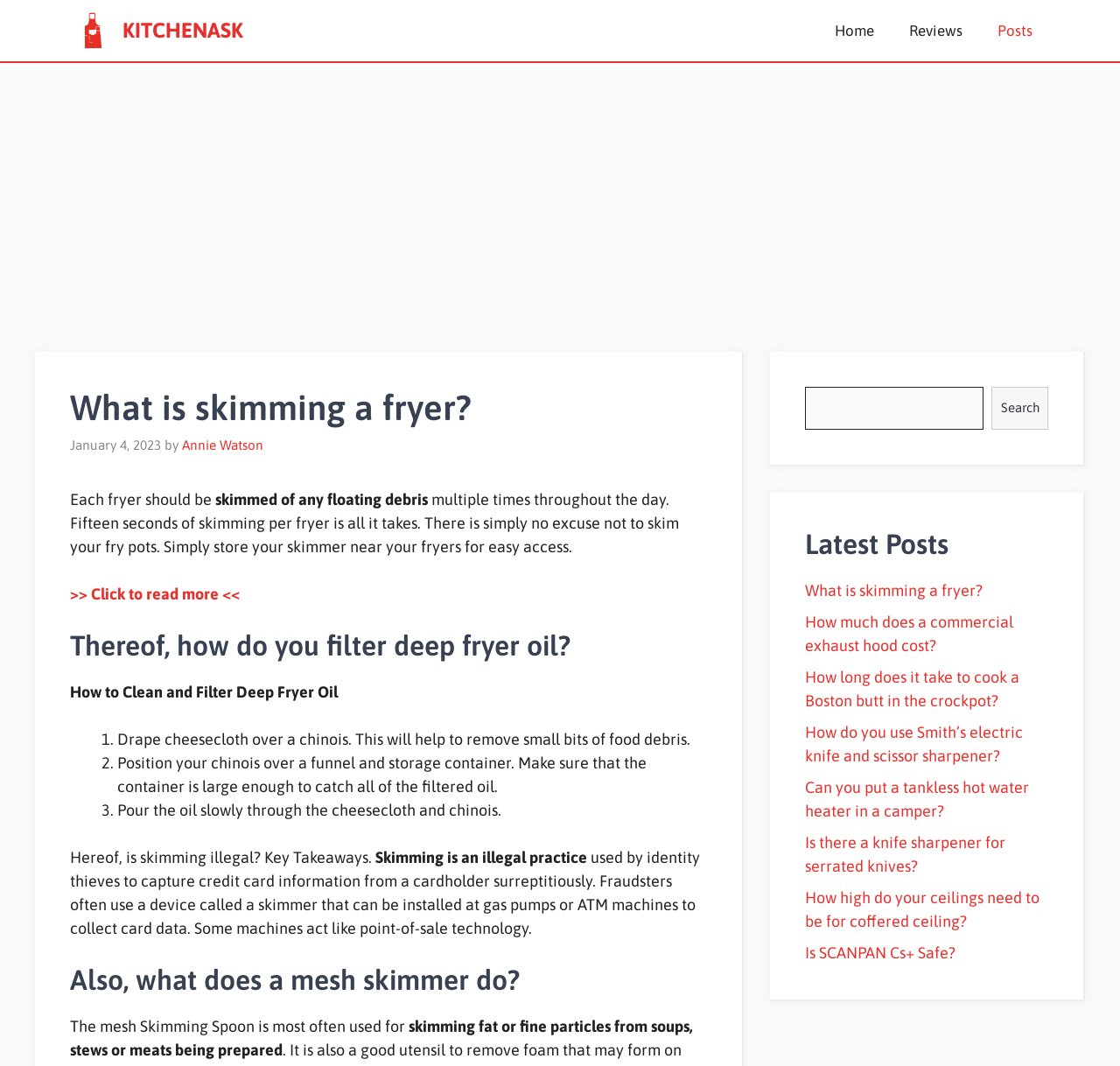Identify the webpage's primary heading and generate its text.

What is skimming a fryer?